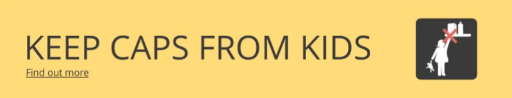Generate an elaborate caption for the given image.

The image features a bold and cautionary message, "KEEP CAPS FROM KIDS," prominently displayed against a bright yellow background. This eye-catching design serves to raise awareness about the importance of safety regarding household products, specifically emphasizing the potential dangers posed by product caps to young children. Accompanying the text is a simple yet effective icon, depicting a child being cautioned away from a shelf with items likely to contain harmful substances. A subtle prompt, "Find out more," encourages viewers to seek additional information on safety measures. This visual appeals to caregivers and parents, reinforcing the imperative of child safety in the home environment.